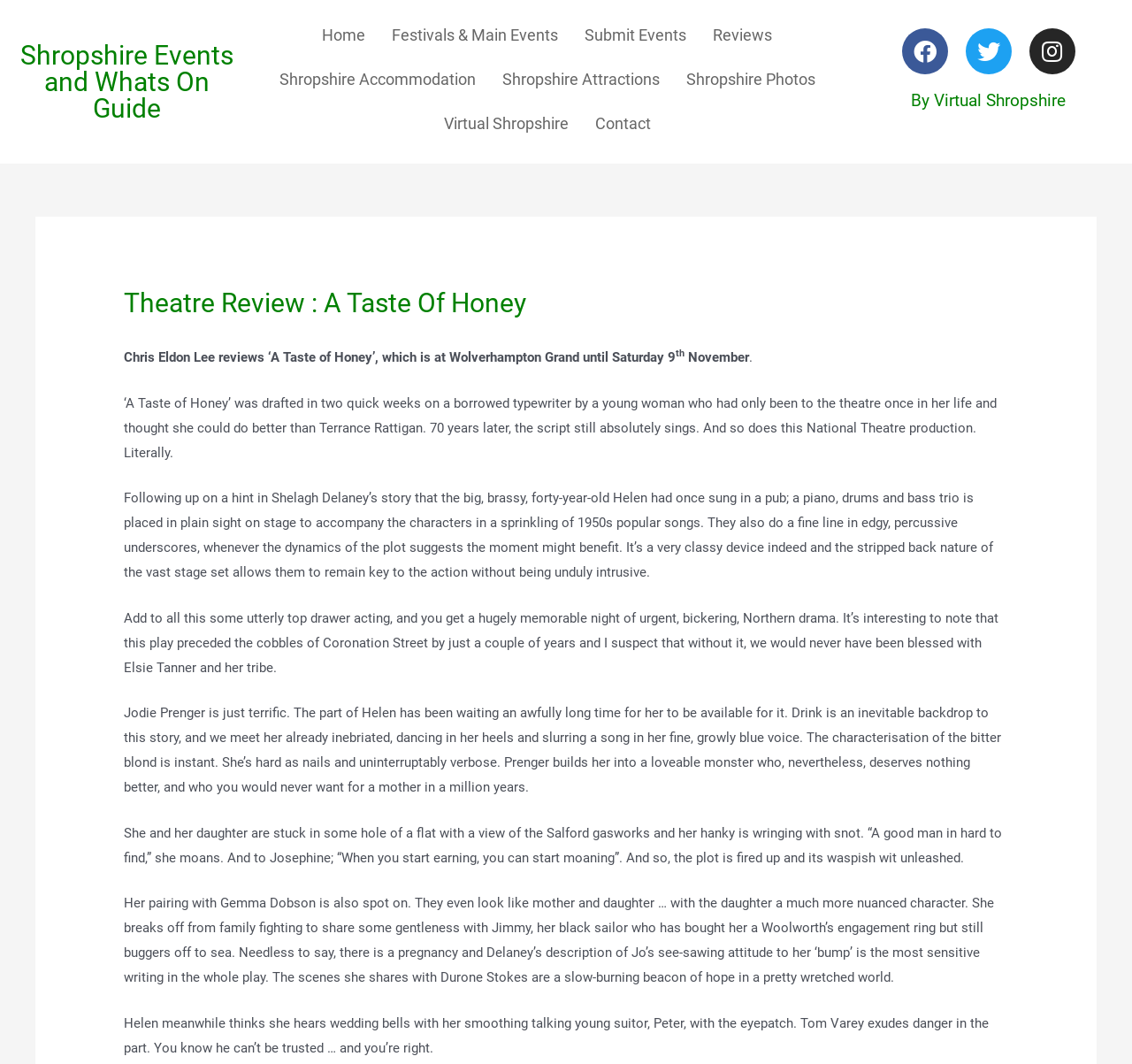Pinpoint the bounding box coordinates of the clickable element needed to complete the instruction: "Follow 'Virtual Shropshire' on Facebook". The coordinates should be provided as four float numbers between 0 and 1: [left, top, right, bottom].

[0.797, 0.027, 0.837, 0.07]